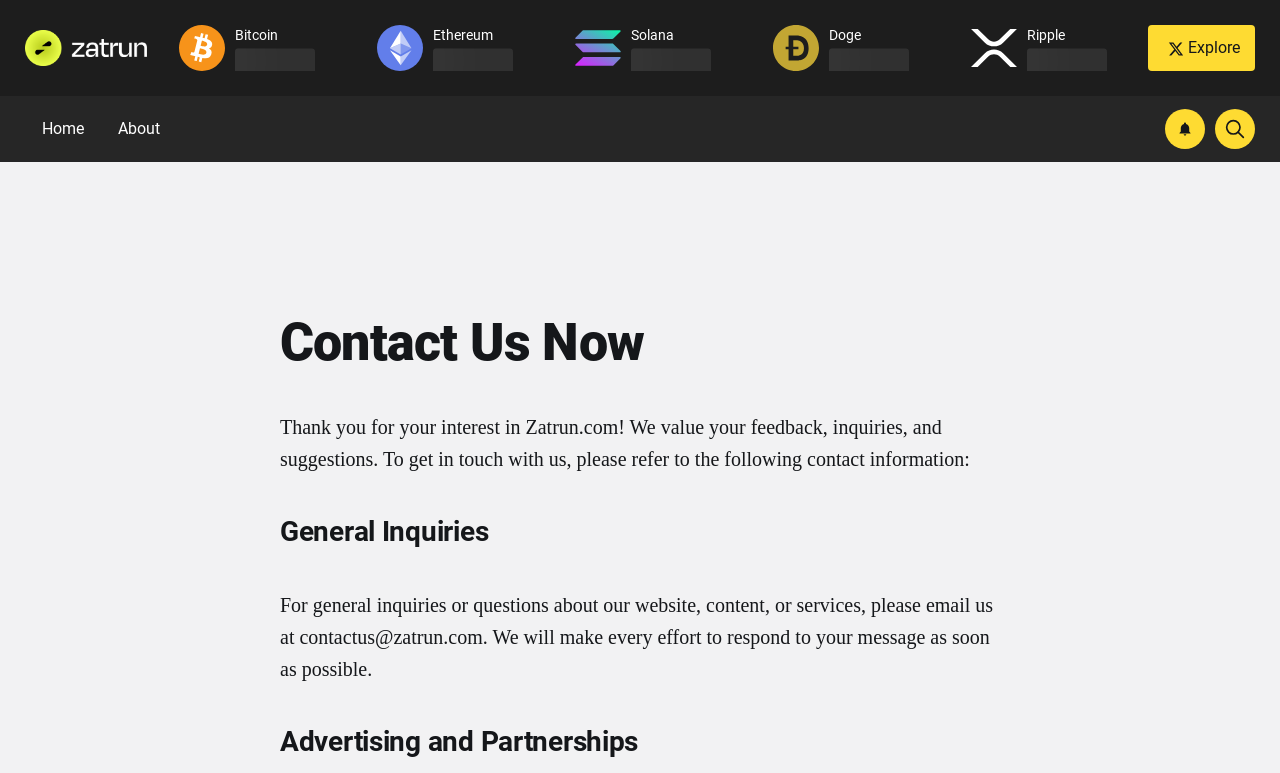Give a detailed account of the webpage's layout and content.

The webpage is a contact page for Zatrun.com, a website that combines money and technology. At the top left, there is a link to the website's homepage, labeled "Zatrun.com - Where Money Meets Technology", accompanied by a small image. Below this, there are five cryptocurrency logos, each accompanied by a short text label, arranged horizontally across the page. These logos and labels are for Bitcoin, Ethereum, Solana, Doge, and Ripple.

To the right of the cryptocurrency logos, there is a small image and a "Explore" button. Above this, there are three navigation links: "Home", "About", and a search button with a magnifying glass icon.

The main content of the page is divided into sections, each with a heading. The first section, "Contact Us Now", has a brief message expressing appreciation for visitors' interest in Zatrun.com and inviting them to provide feedback, inquiries, or suggestions. Below this, there is a section for "General Inquiries" with contact information, including an email address, and a promise to respond to messages as soon as possible. Finally, there is a section for "Advertising and Partnerships".